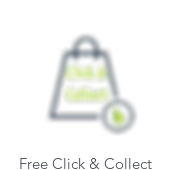Offer a detailed narrative of the scene depicted in the image.

The image features a stylized shopping bag icon with a handle, prominently displaying the text "Click & Collect" in green lettering. This text suggests a convenient shopping option where customers can order online and pick up their items in-store. Accompanying the bag is a small circular icon, possibly representing a green plant, hinting at the emphasis on plant-related products or gardening items. Below the image, the caption "Free Click & Collect" further highlights the cost-free nature of this service, making it an attractive option for shoppers looking for ease and efficiency in acquiring their purchases. This visual element effectively communicates the theme of convenience and plant care in an engaging and clear manner.